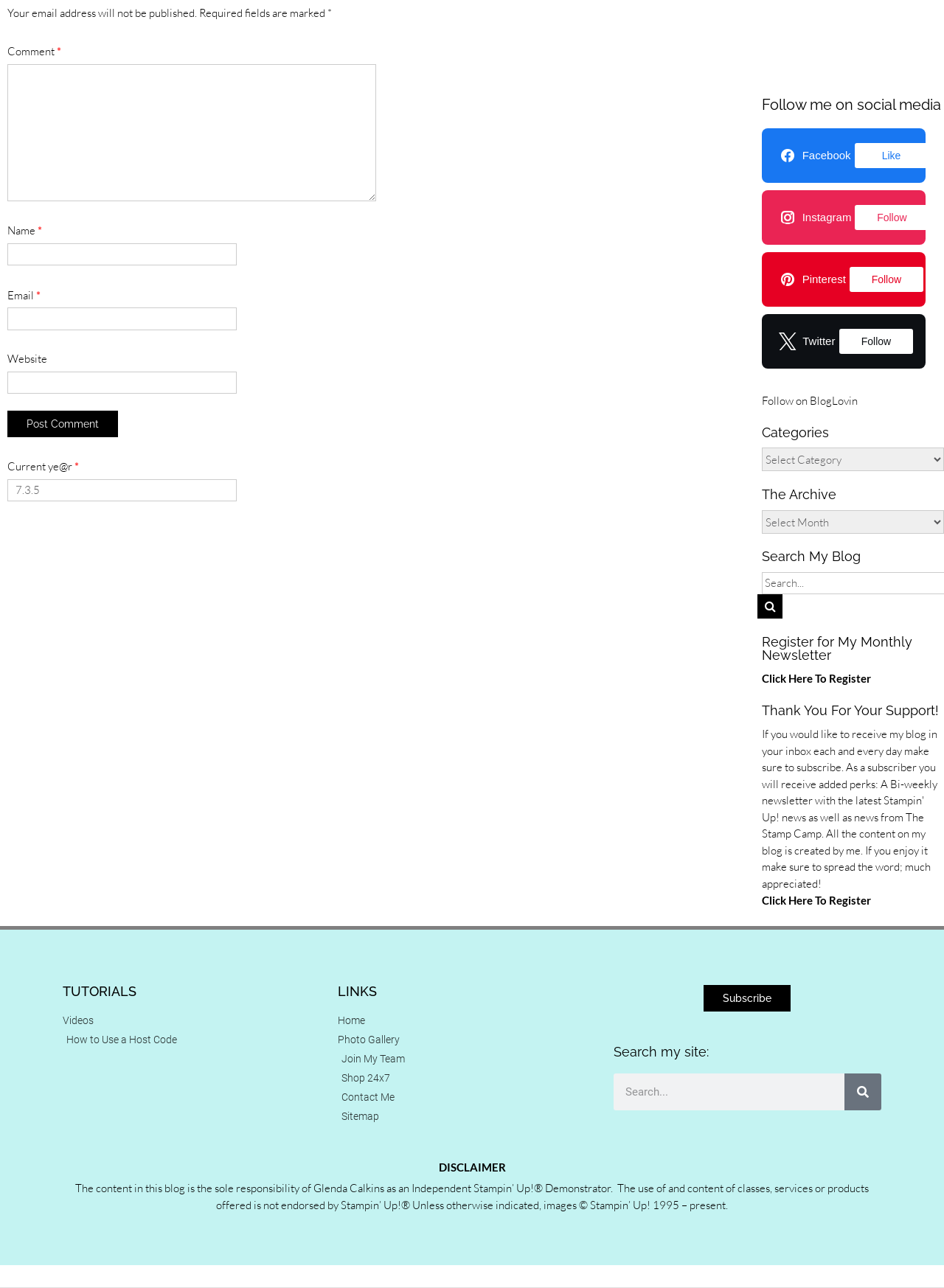Kindly provide the bounding box coordinates of the section you need to click on to fulfill the given instruction: "Follow on Facebook".

[0.905, 0.111, 0.983, 0.131]